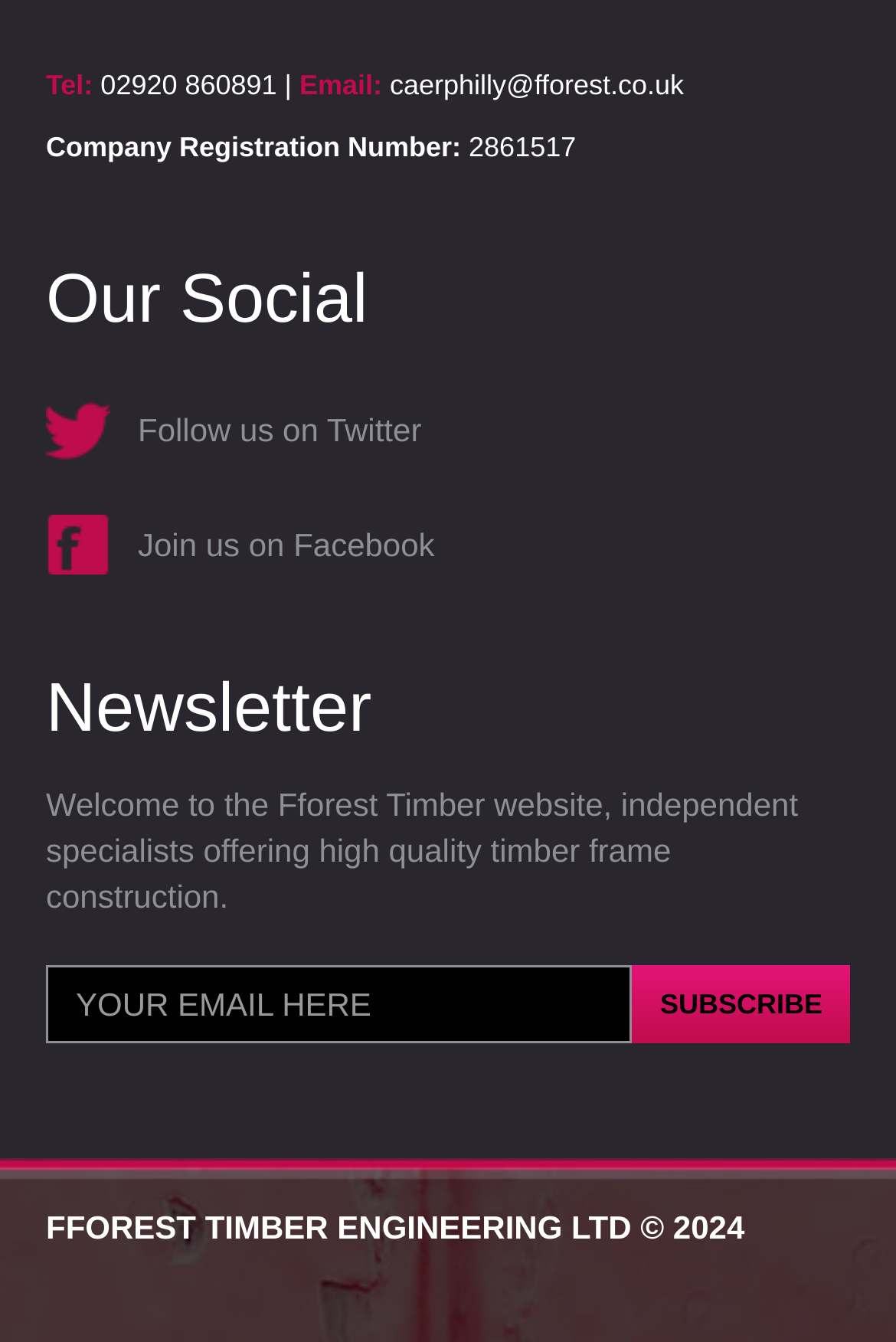Respond with a single word or phrase:
What is the company's registration number?

2861517